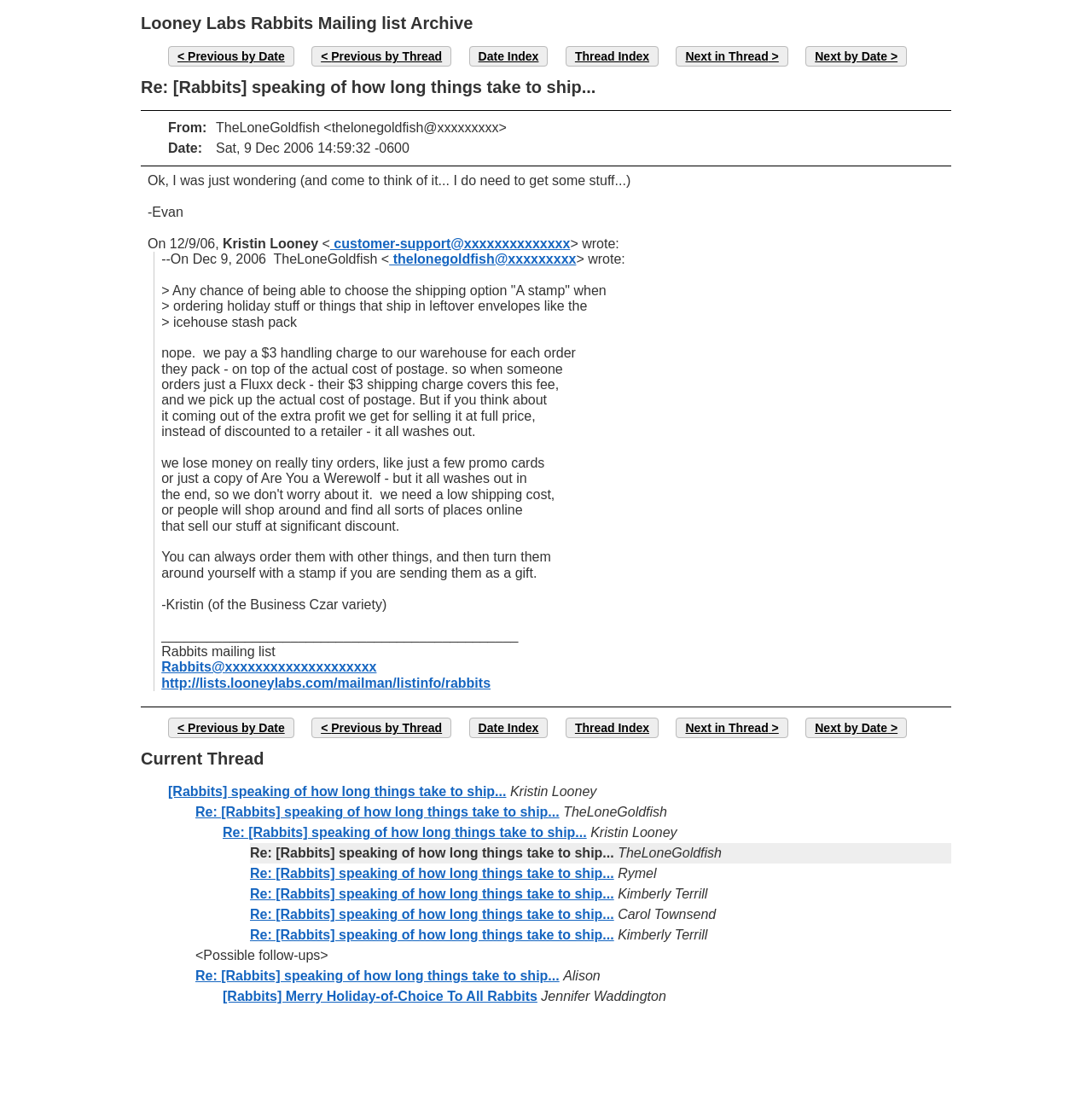Give a one-word or phrase response to the following question: How many links are there in the webpage?

17